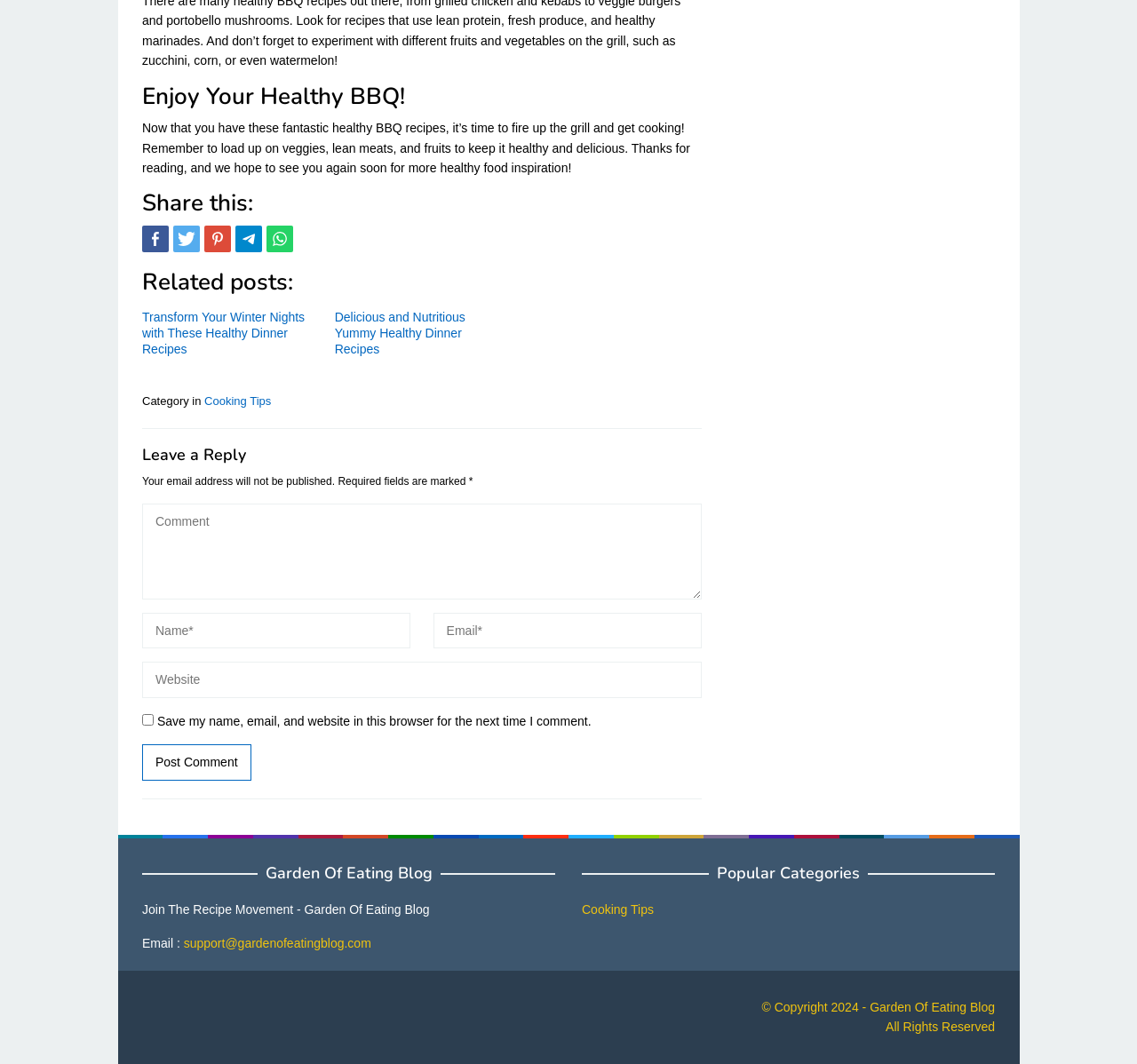Could you locate the bounding box coordinates for the section that should be clicked to accomplish this task: "Leave a comment".

[0.125, 0.42, 0.617, 0.437]